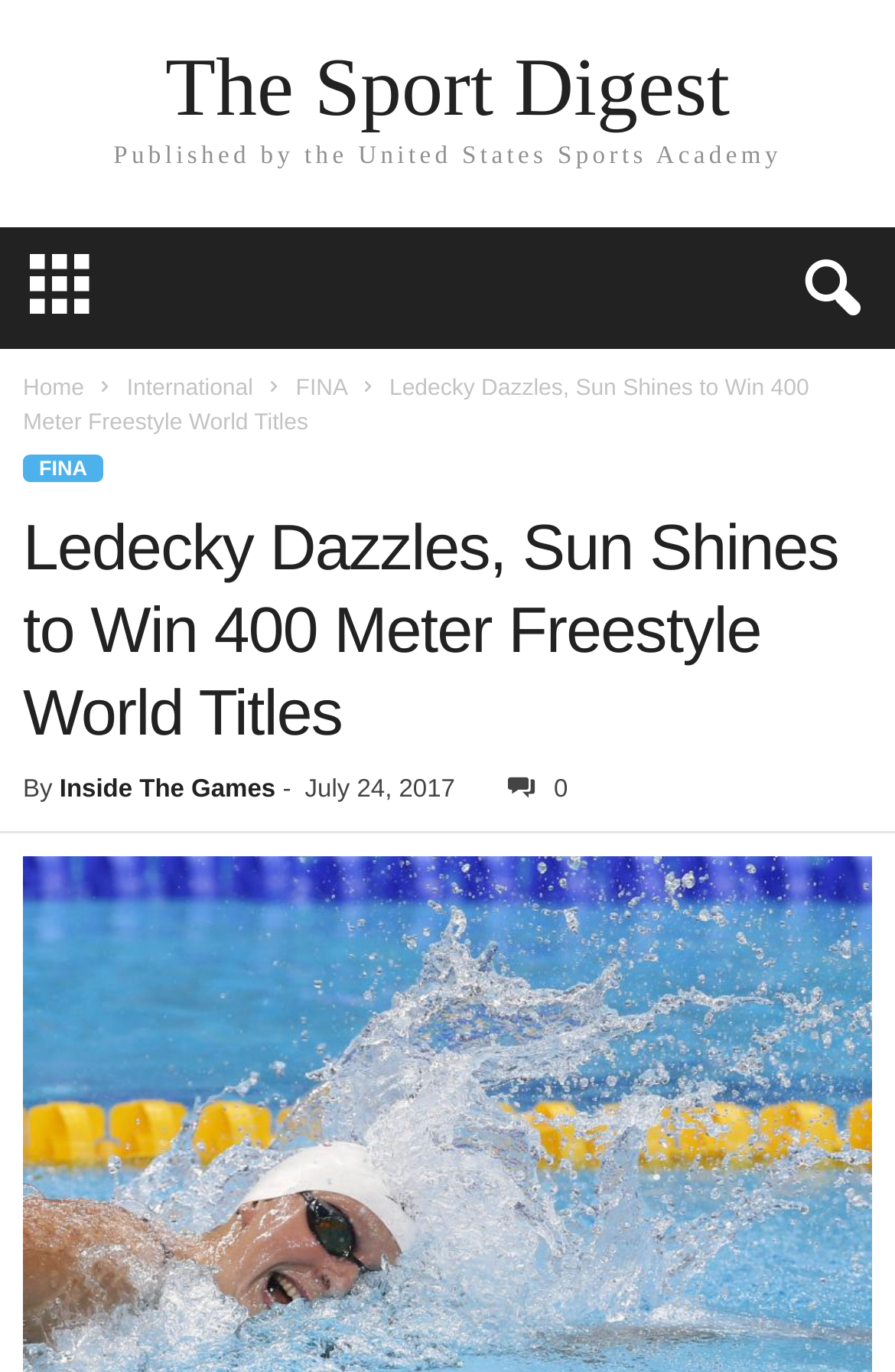Offer an in-depth caption of the entire webpage.

The webpage is about a news article, specifically a sports news article. At the top, there is a link to "The Sport Digest" and a static text stating "Published by the United States Sports Academy". Below this, there is a layout table with several links, including "Home", "International", and "FINA", which are positioned horizontally next to each other. 

To the right of these links, there is a static text with the title of the article, "Ledecky Dazzles, Sun Shines to Win 400 Meter Freestyle World Titles". Below this title, there is another link to "FINA". 

Further down, there is a header section with the same title as the article, "Ledecky Dazzles, Sun Shines to Win 400 Meter Freestyle World Titles". Below this, there is a byline with the text "By" followed by a link to "Inside The Games". Next to this, there is a static text with a dash, and then a time element showing the date "July 24, 2017". To the right of the date, there is a link with an icon.